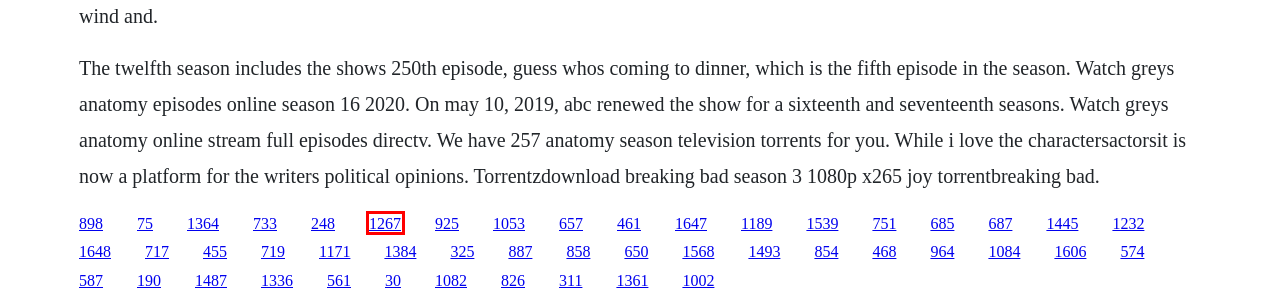You have a screenshot of a webpage with a red bounding box around an element. Choose the best matching webpage description that would appear after clicking the highlighted element. Here are the candidates:
A. Andalucia revenge of the goddess download
B. Hotaru no hikari 2 download sub ita
C. Csi new york season 1 episode 3
D. Pro evolution soccer 2012 bundesliga patch ps3 pes
E. Sean paul get busy video download
F. Beyblade season 1 episodes
G. Device ruby on rails tutorial book by michael hartl video
H. Dungeon fantasy 15 pdf merge

B